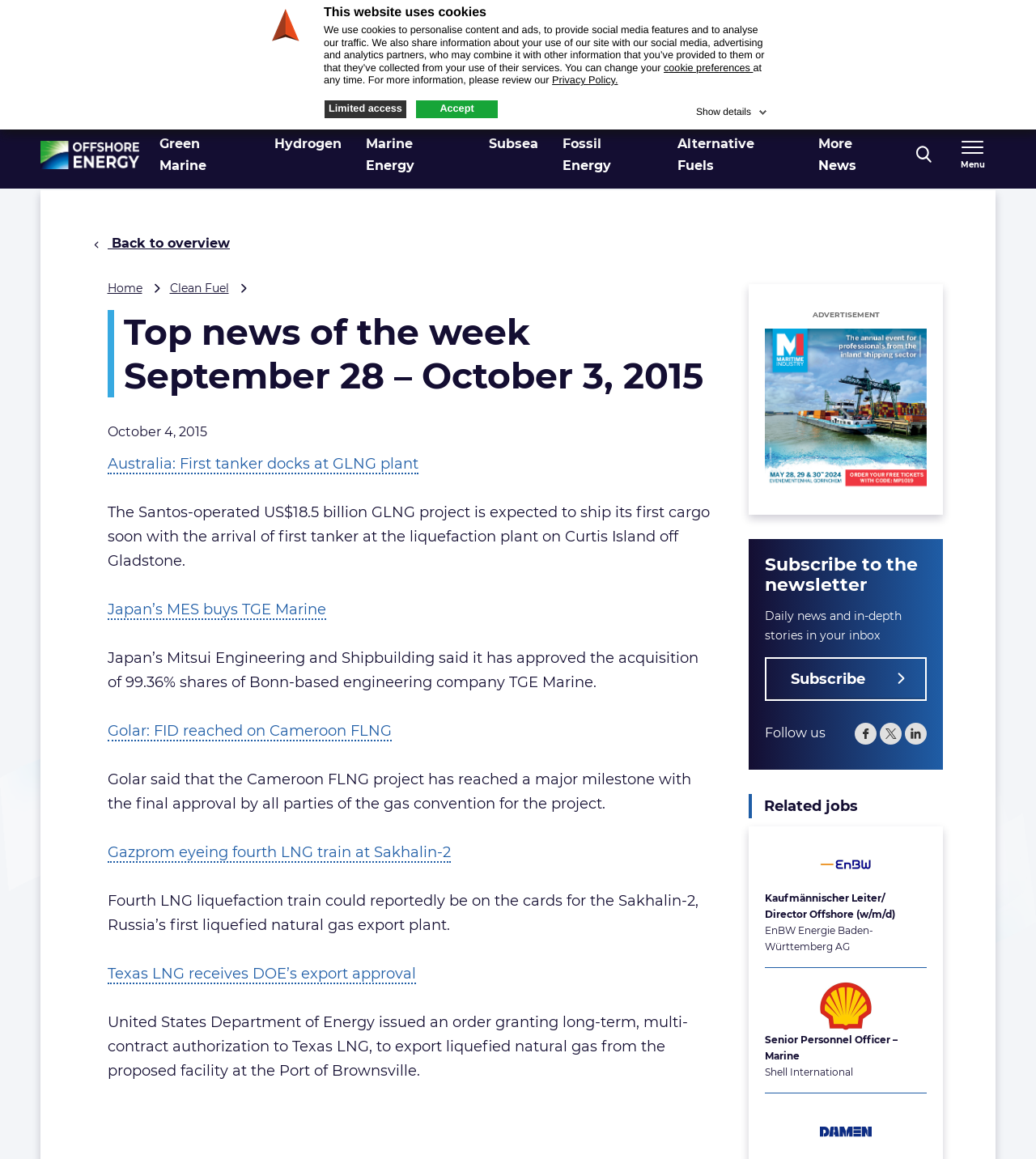Determine the coordinates of the bounding box that should be clicked to complete the instruction: "Follow on LinkedIn". The coordinates should be represented by four float numbers between 0 and 1: [left, top, right, bottom].

[0.873, 0.624, 0.895, 0.643]